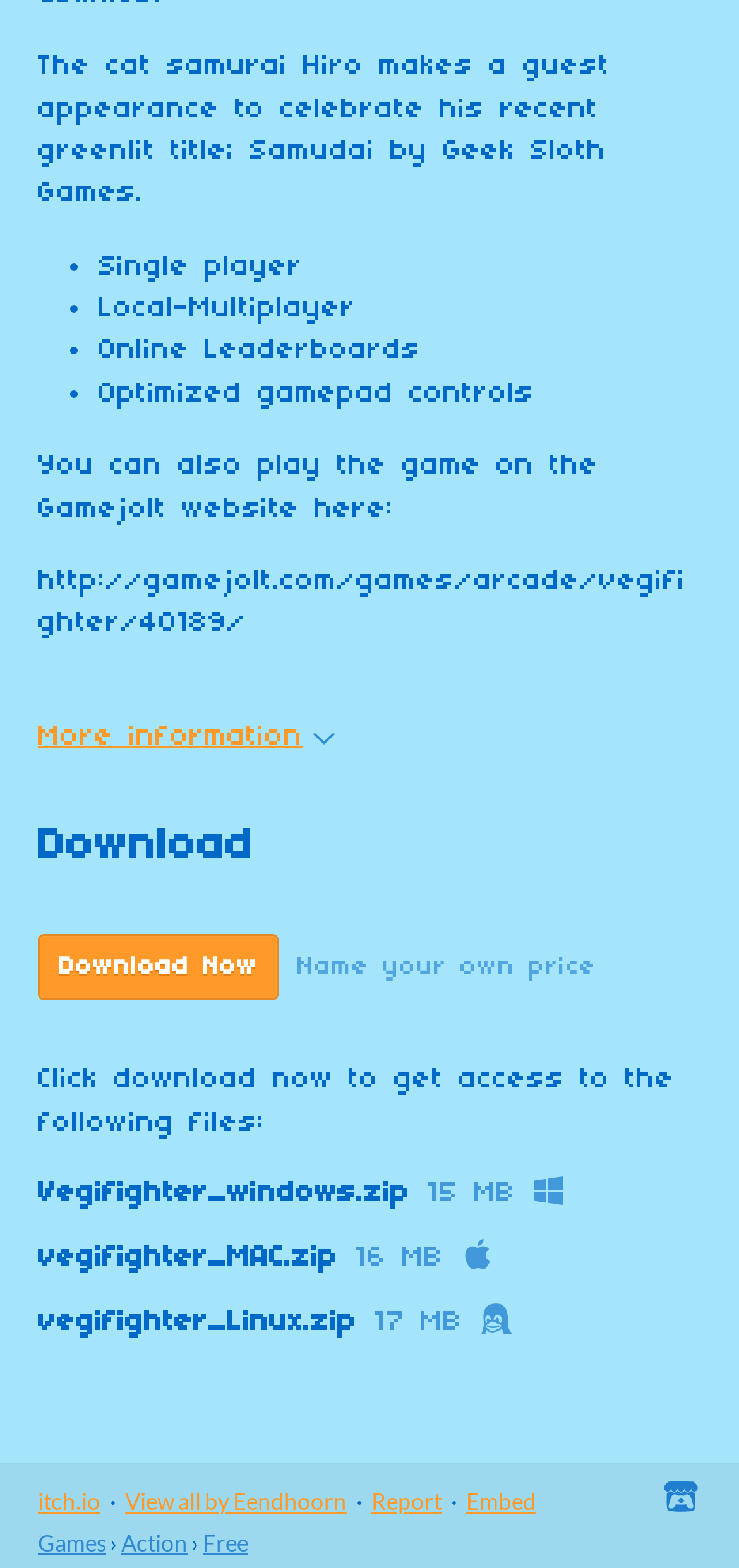What is the cat samurai's name?
Refer to the screenshot and respond with a concise word or phrase.

Hiro